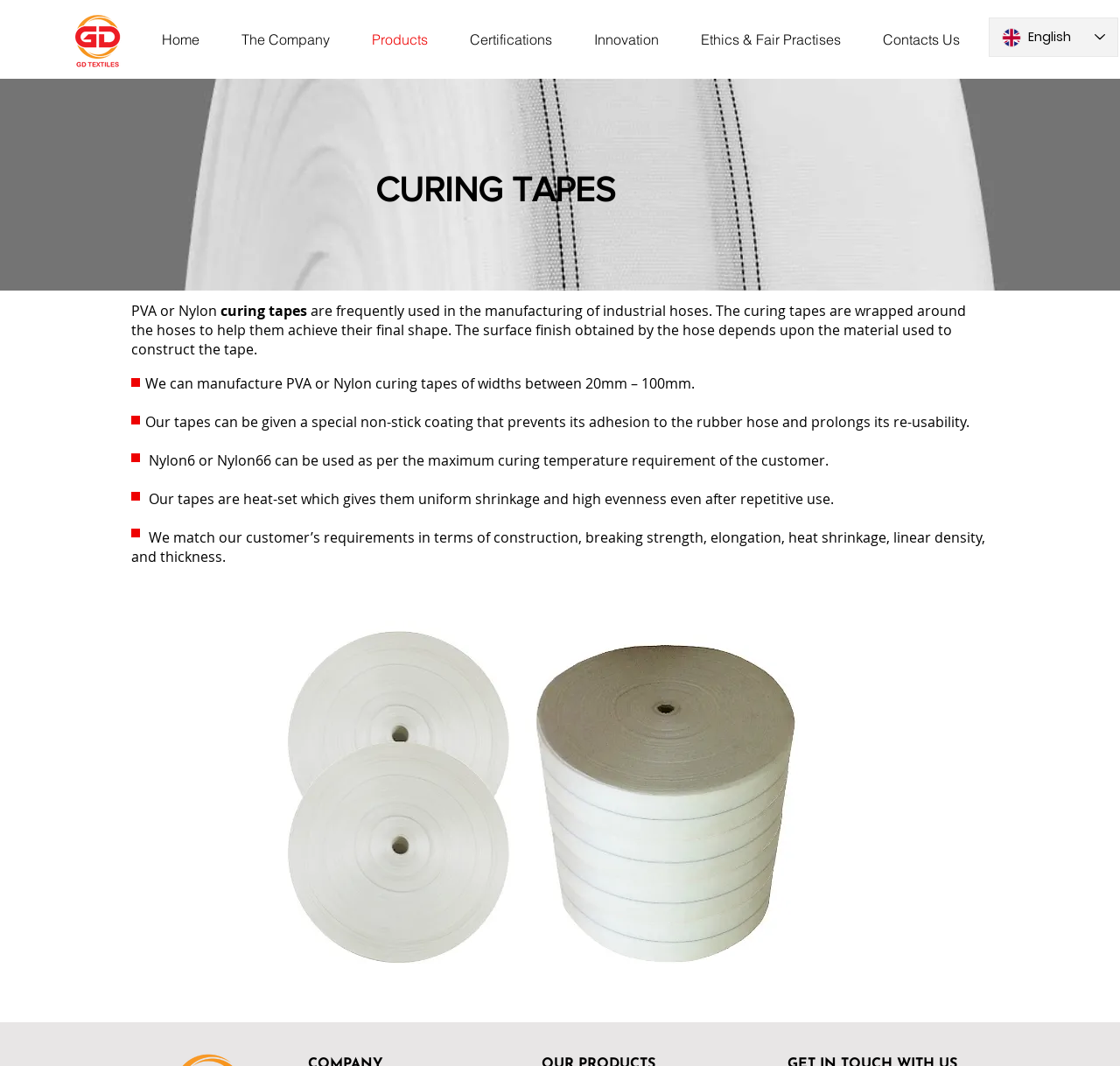What is the range of widths for PVA or Nylon curing tapes?
From the image, respond using a single word or phrase.

20mm - 100mm